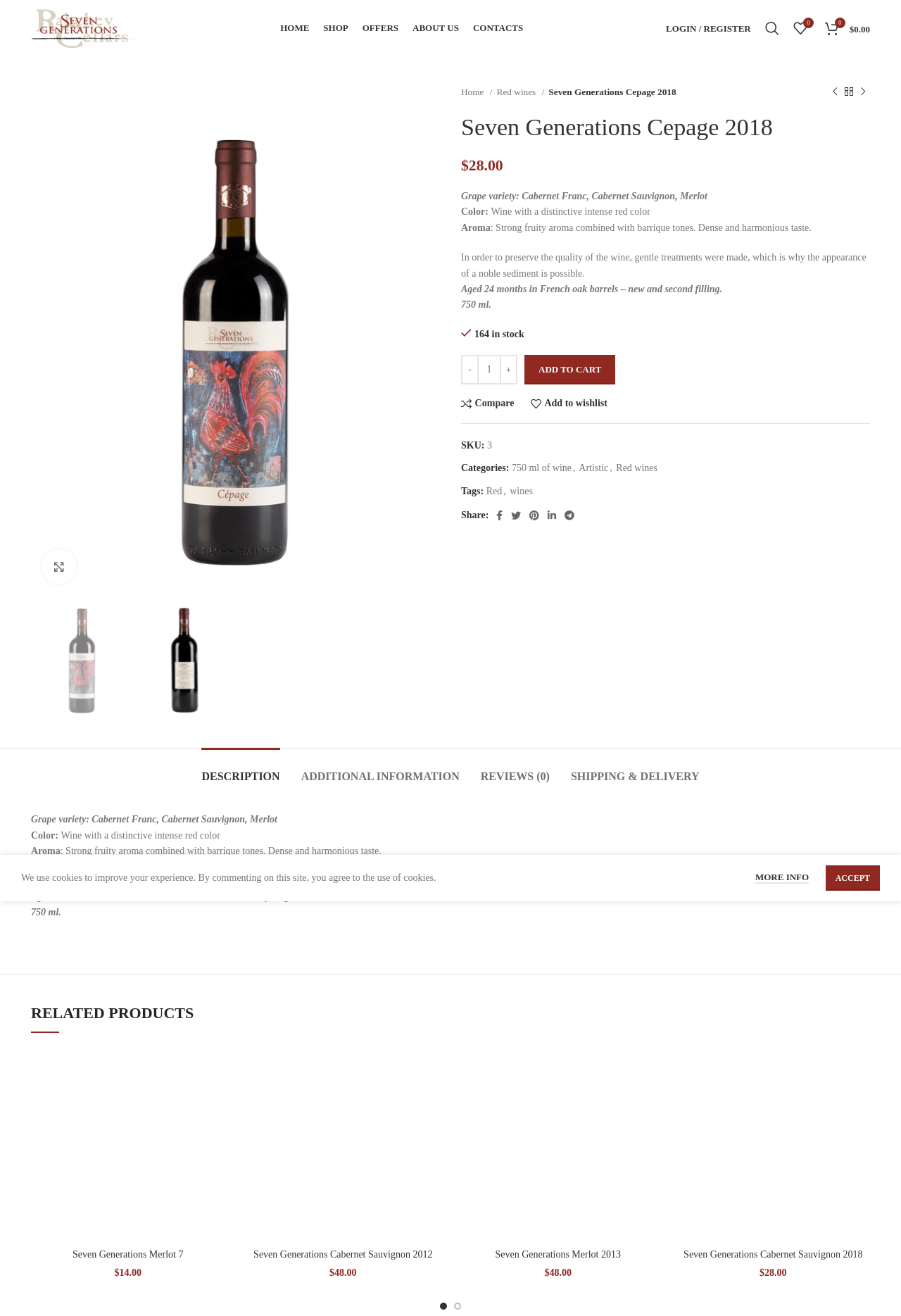Generate a comprehensive description of the contents of the webpage.

This webpage is about a wine product, specifically the "Seven Generations Cepage 2018". At the top, there is a navigation menu with links to "HOME", "SHOP", "OFFERS", "ABOUT US", and "CONTACTS". On the right side of the navigation menu, there are links to "LOGIN / REGISTER", "Search", "My Wishlist", and a shopping cart icon with a price of $0.00.

Below the navigation menu, there is a large image of the wine bottle, with two smaller images on either side. Above the images, there is a breadcrumb navigation menu showing the path "Home / Red wines /".

The main content of the page is divided into two sections. On the left side, there is a section with product information, including the product name, price ($28.00), and a description of the wine's characteristics, such as grape variety, color, aroma, and taste. There is also information about the wine's aging process and storage capacity.

On the right side, there is a section with buttons to add the product to the cart, compare, or add to wishlist. Below this section, there are links to social media platforms to share the product.

Further down the page, there is a tab list with four tabs: "DESCRIPTION", "ADDITIONAL INFORMATION", "REVIEWS (0)", and "SHIPPING & DELIVERY". The "DESCRIPTION" tab is currently open, showing the same product information as the left side of the page.

Overall, the webpage is designed to provide detailed information about the wine product and allow users to easily add it to their cart or share it with others.